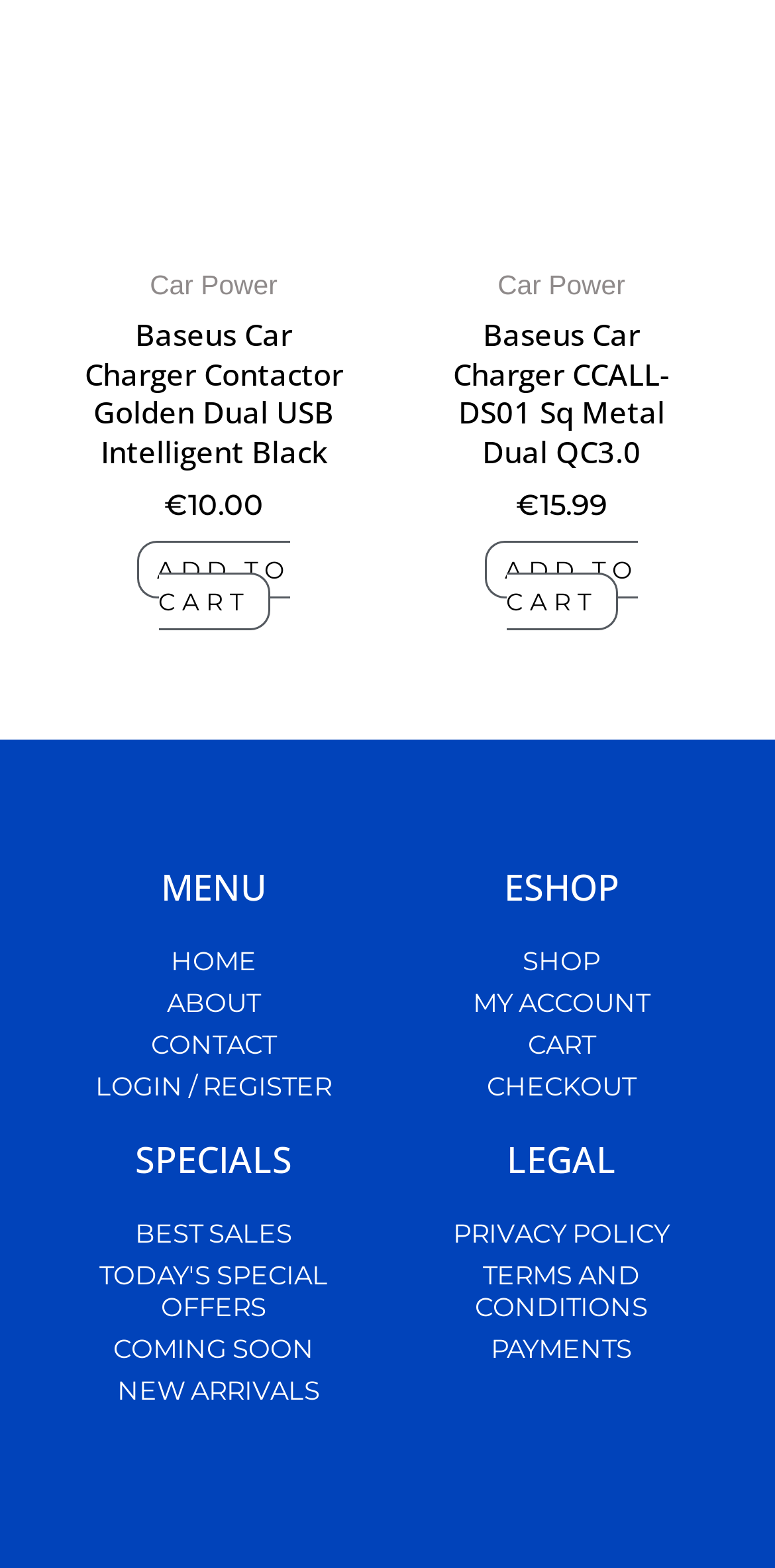Pinpoint the bounding box coordinates for the area that should be clicked to perform the following instruction: "Add Baseus Car Charger Contactor Golden Dual USB Intelligent Black to cart".

[0.177, 0.345, 0.374, 0.402]